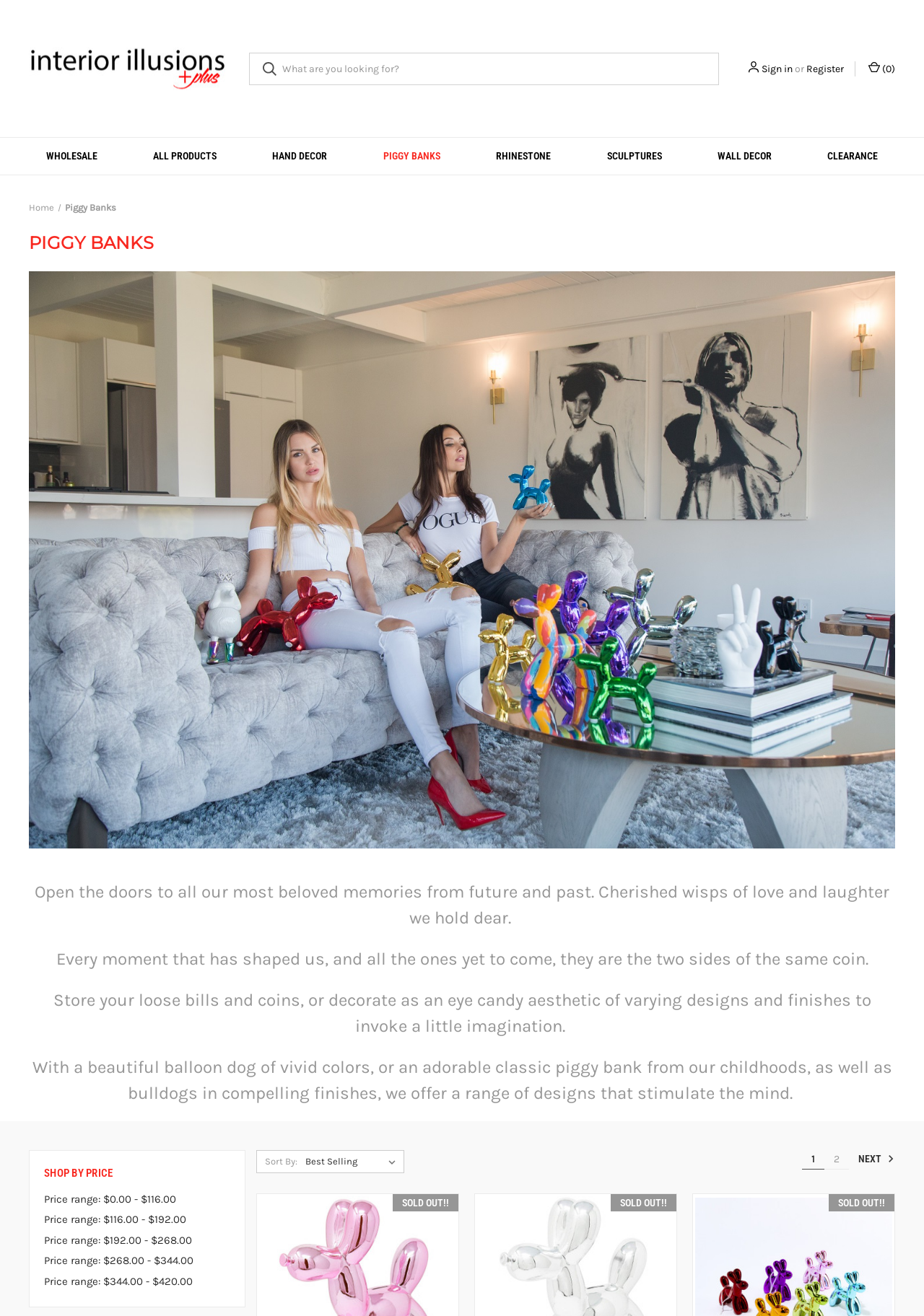Please find the bounding box coordinates of the element's region to be clicked to carry out this instruction: "Sign in to your account".

[0.824, 0.046, 0.858, 0.058]